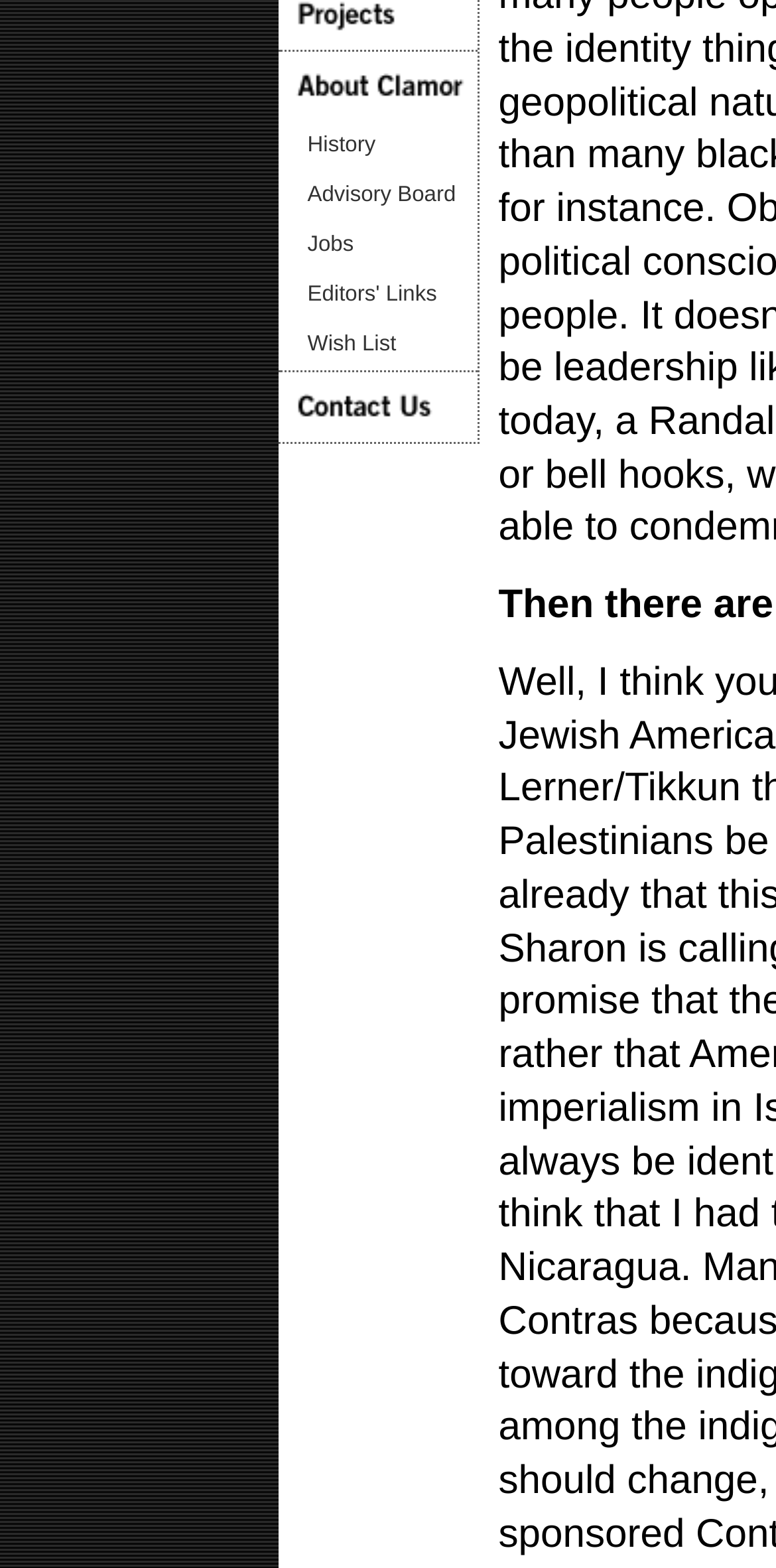Provide the bounding box for the UI element matching this description: "History".

[0.358, 0.077, 0.614, 0.109]